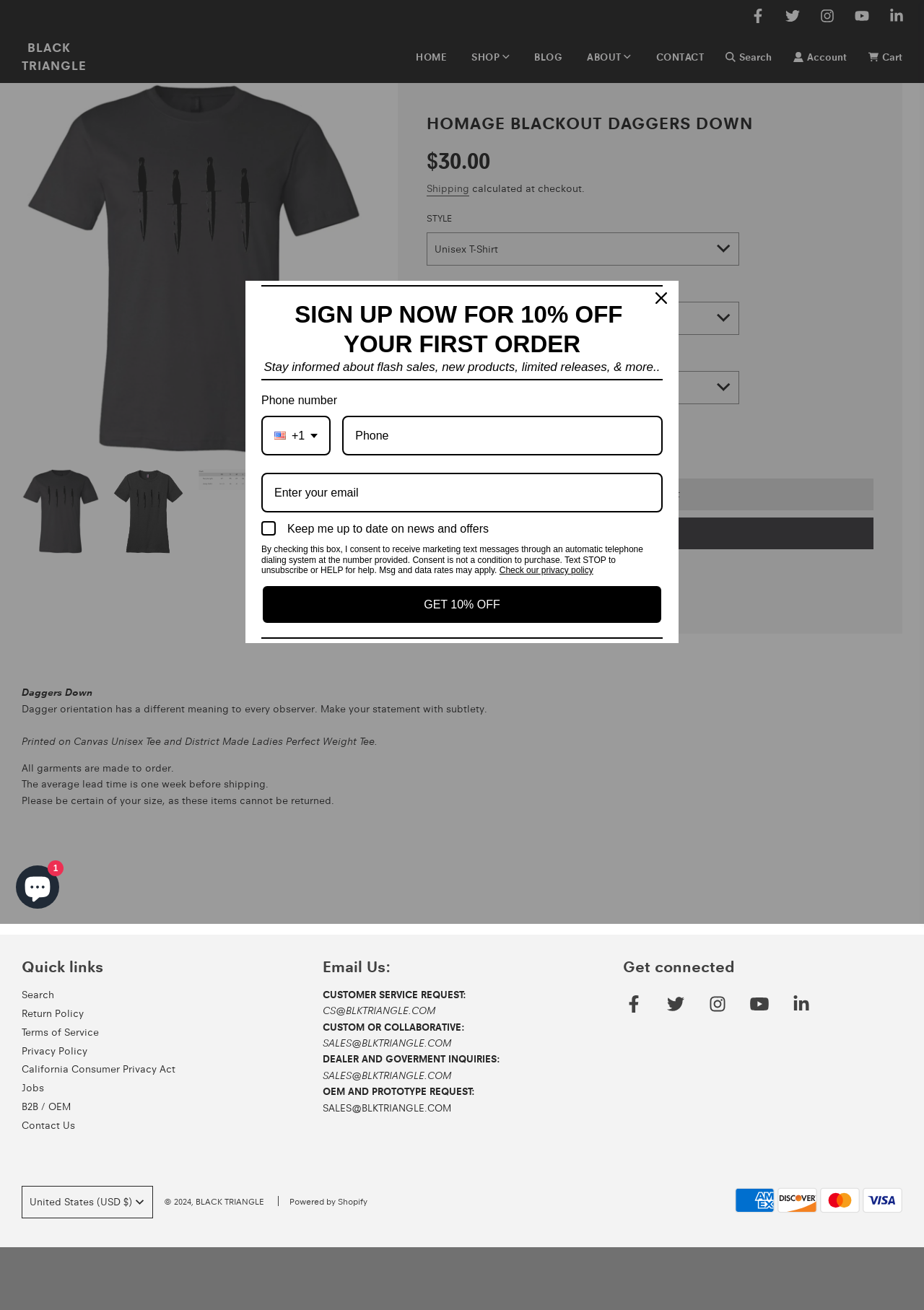What is the price of the product?
Make sure to answer the question with a detailed and comprehensive explanation.

I found the answer by looking at the 'Sale price' section which shows the price of the product as '$30.00'.